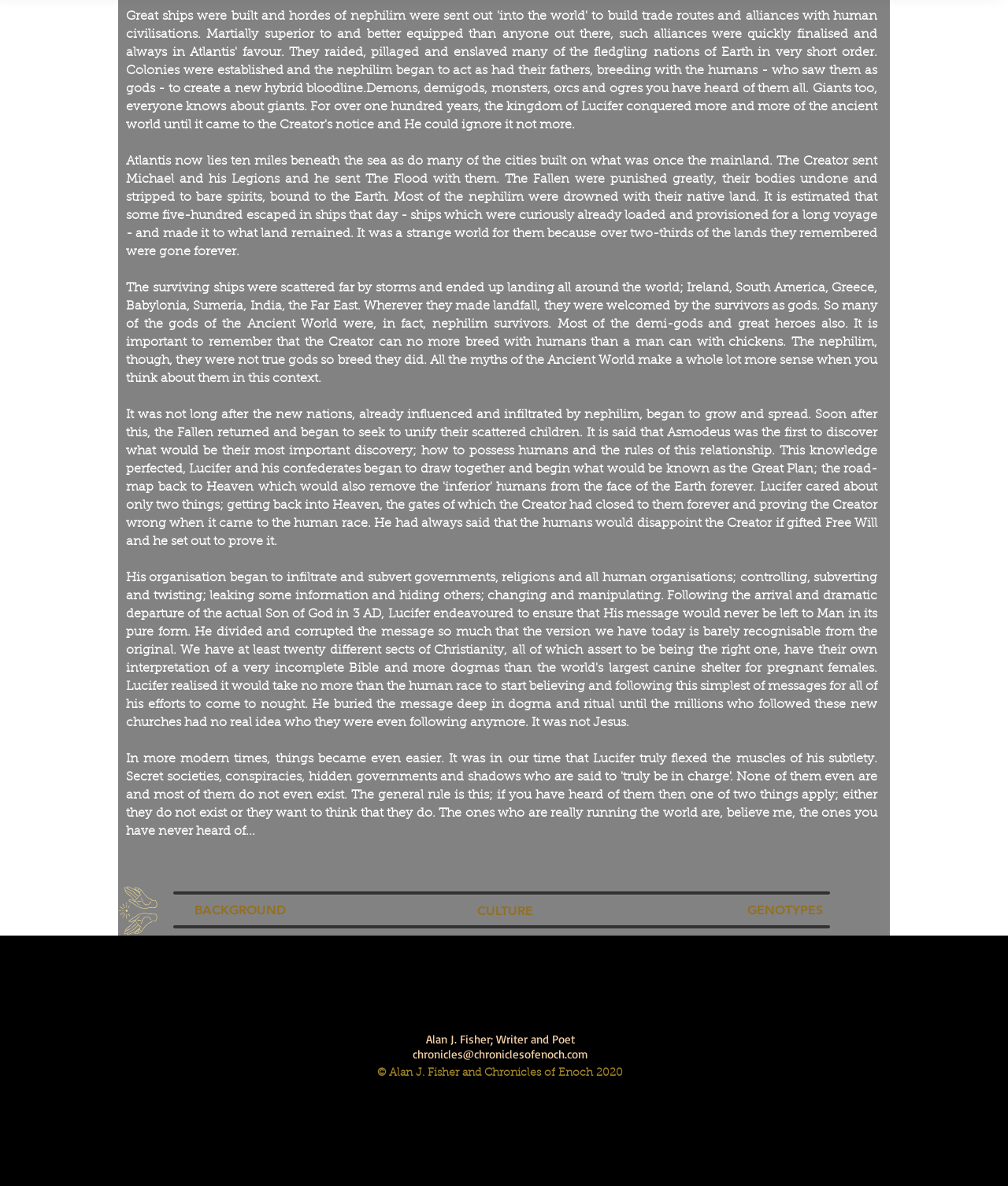Please answer the following question using a single word or phrase: 
What is the name of the entity mentioned as the one who sent Michael and his Legions?

The Creator